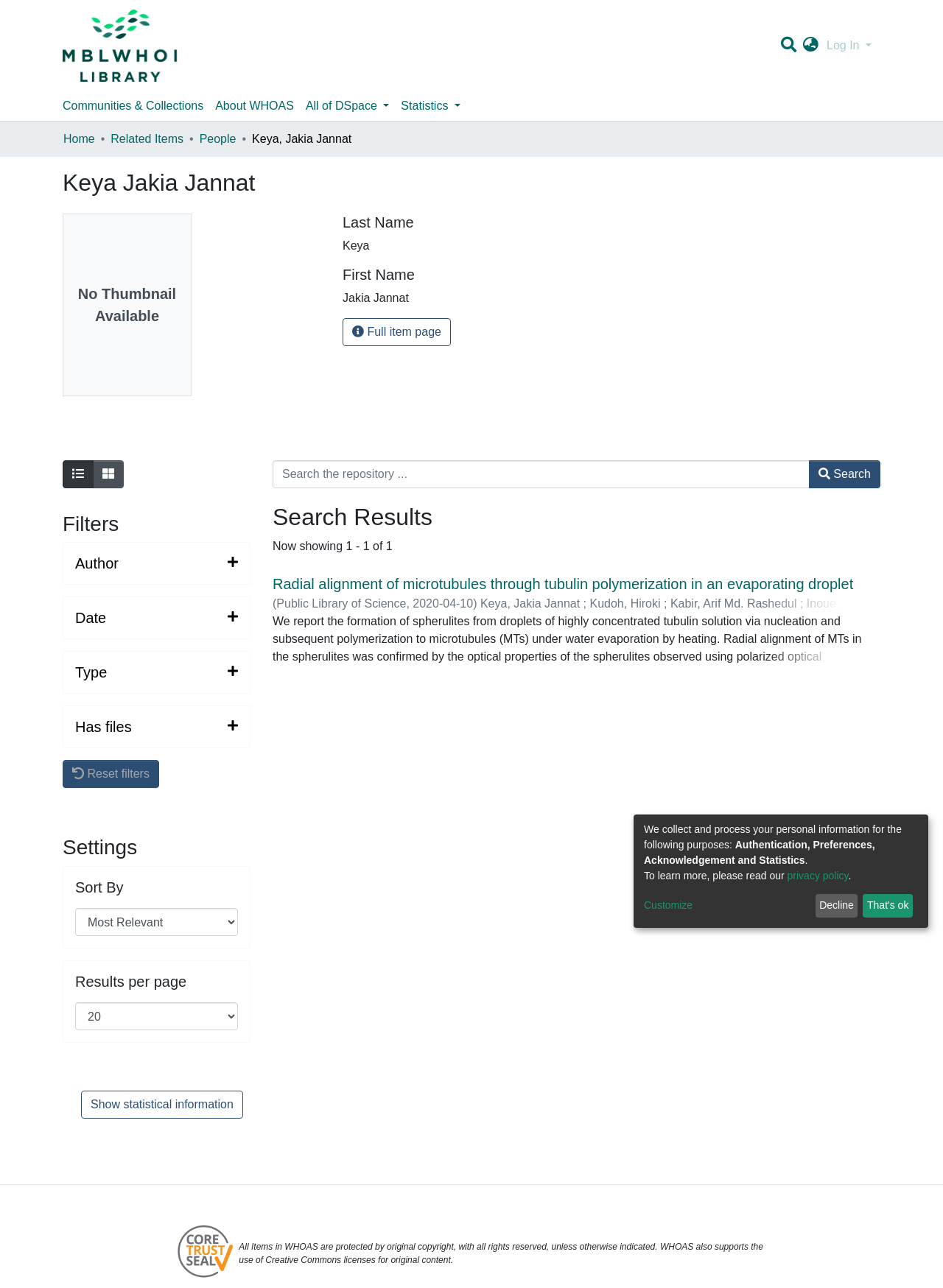Could you highlight the region that needs to be clicked to execute the instruction: "Show statistical information"?

[0.086, 0.847, 0.258, 0.869]